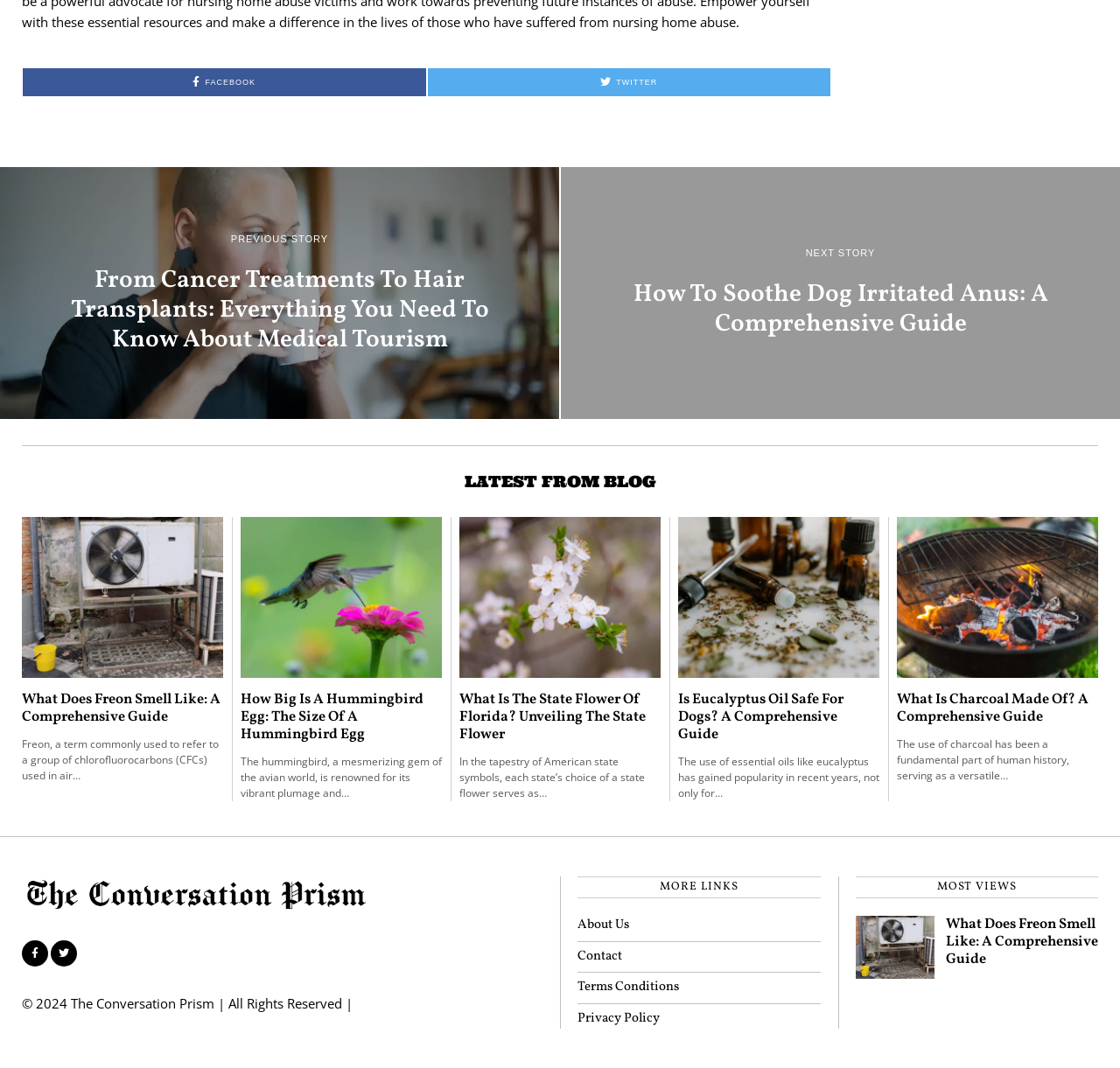Pinpoint the bounding box coordinates of the element to be clicked to execute the instruction: "Check the most viewed article".

[0.764, 0.858, 0.834, 0.917]